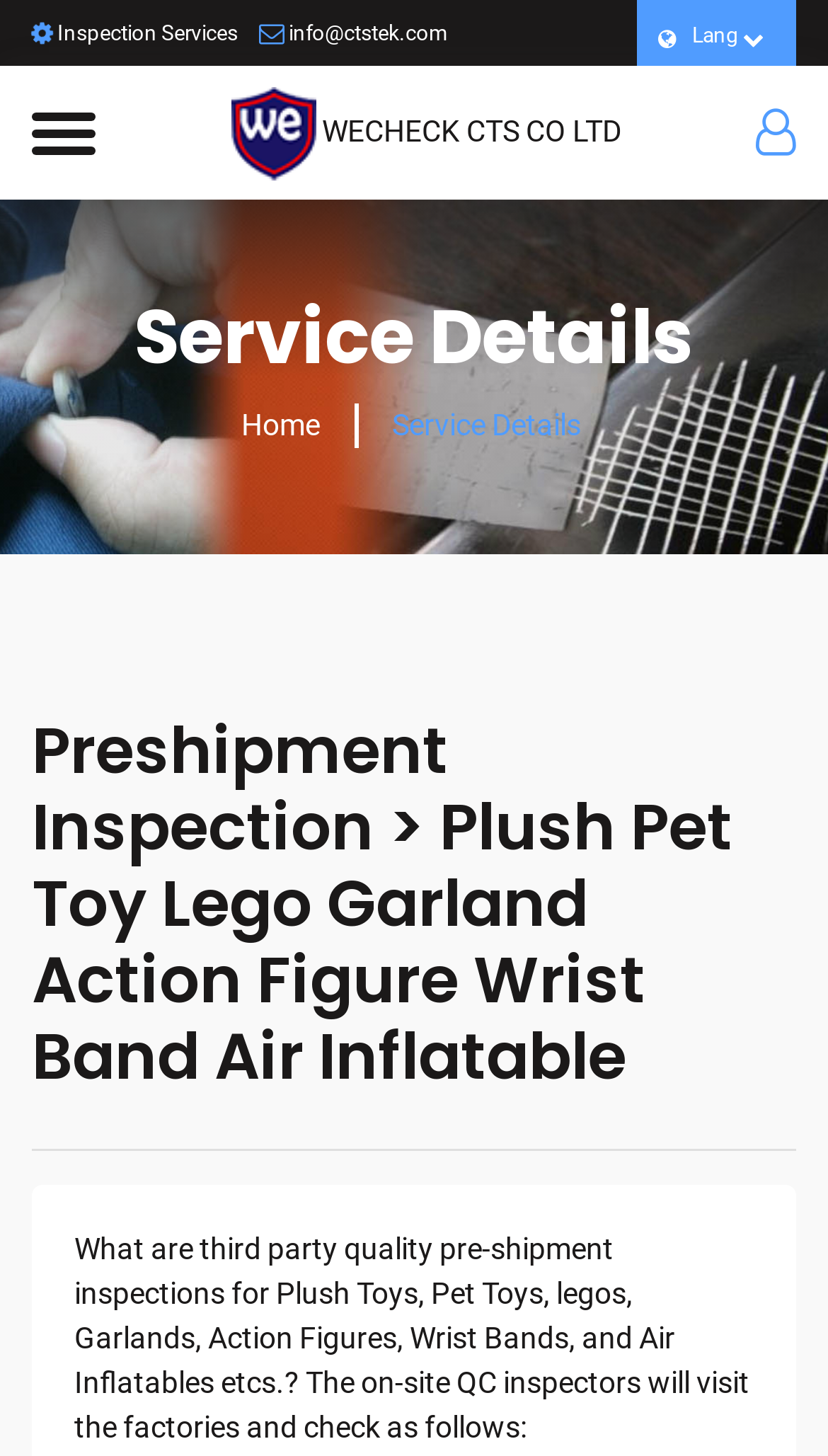Determine the bounding box coordinates for the UI element matching this description: "Inspection Services".

[0.038, 0.015, 0.287, 0.031]